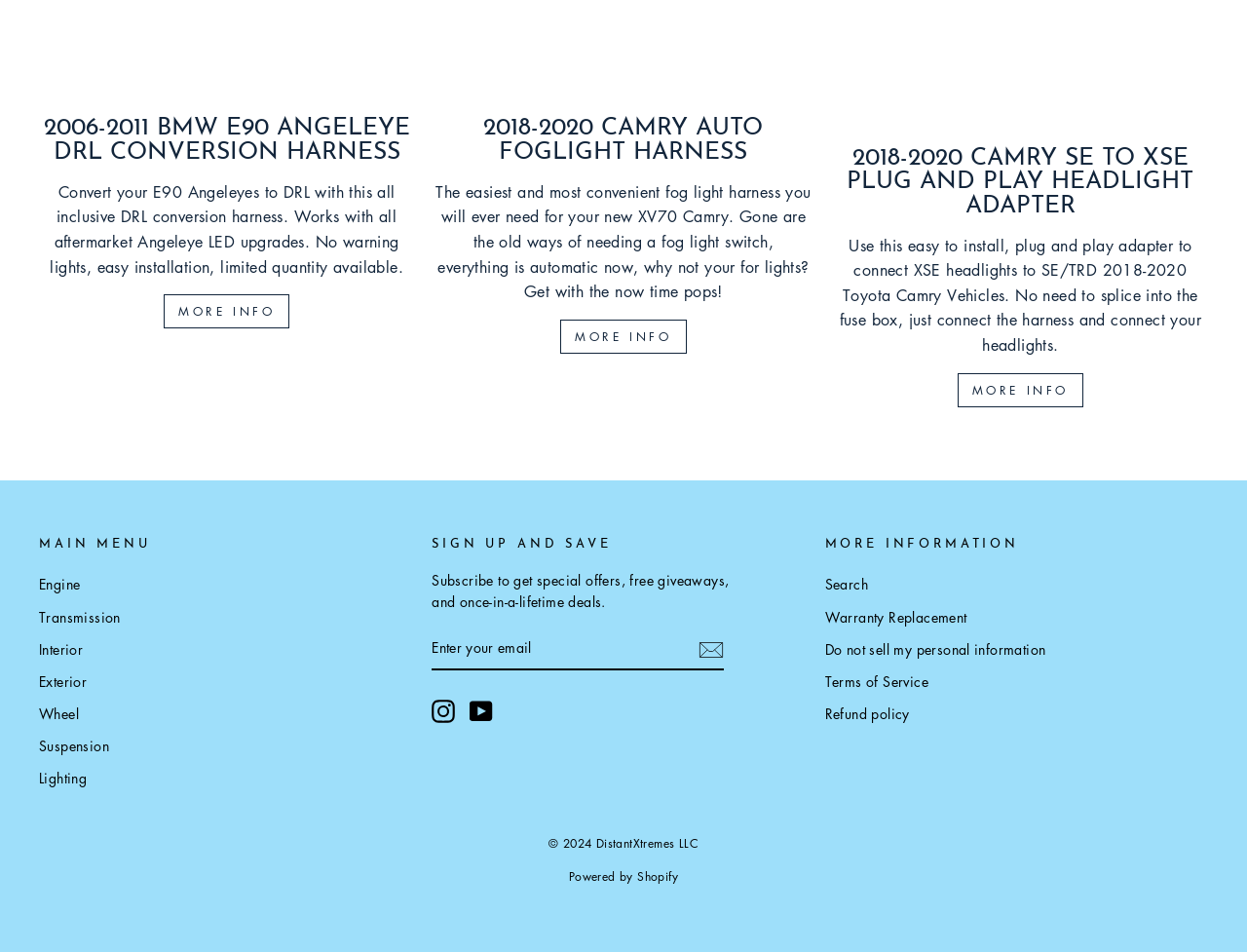Identify the bounding box coordinates of the section that should be clicked to achieve the task described: "Learn more about 2018-2020 Camry auto foglight harness".

[0.449, 0.335, 0.551, 0.371]